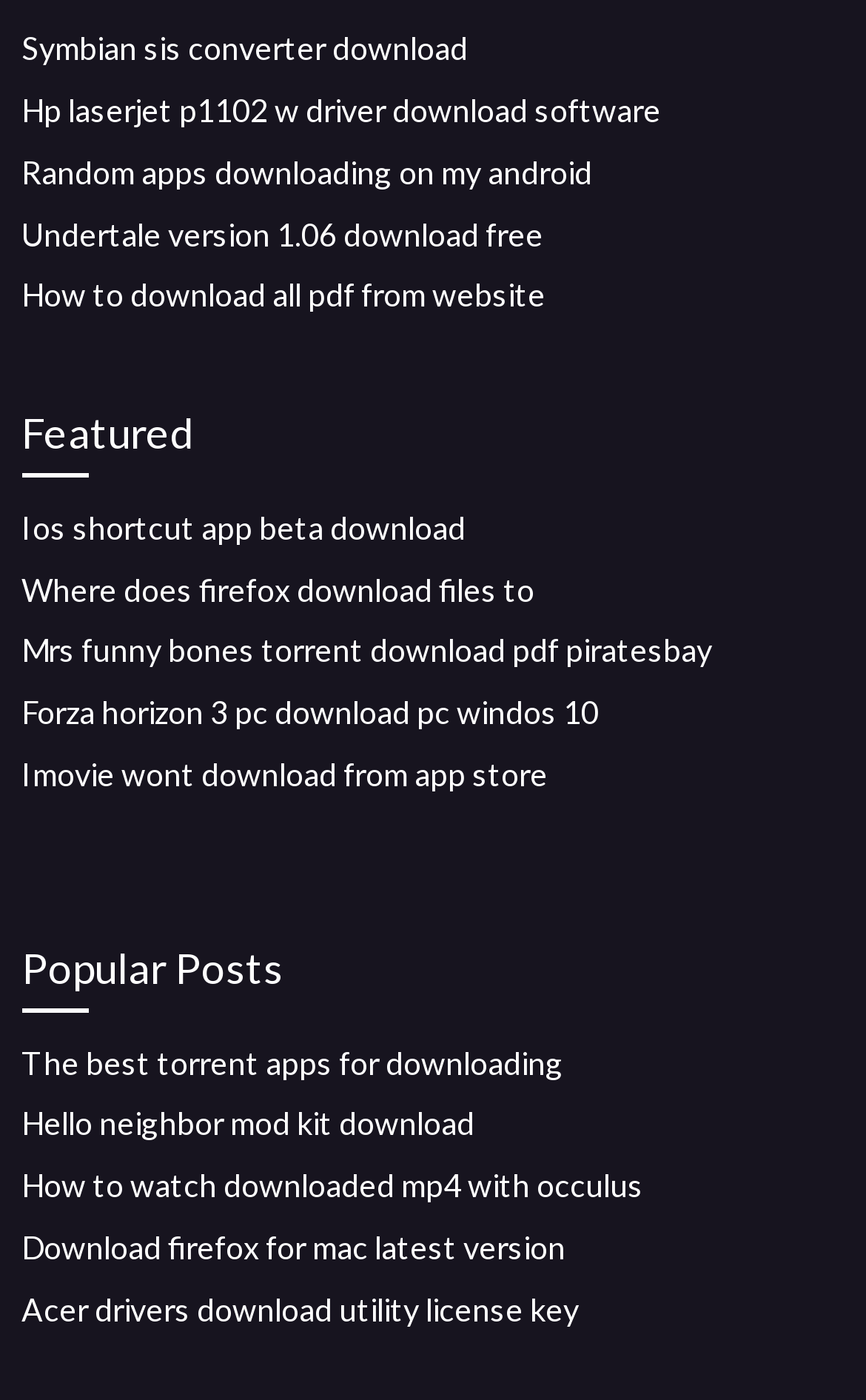What is the topic of the last link?
Answer the question with a single word or phrase by looking at the picture.

Acer drivers